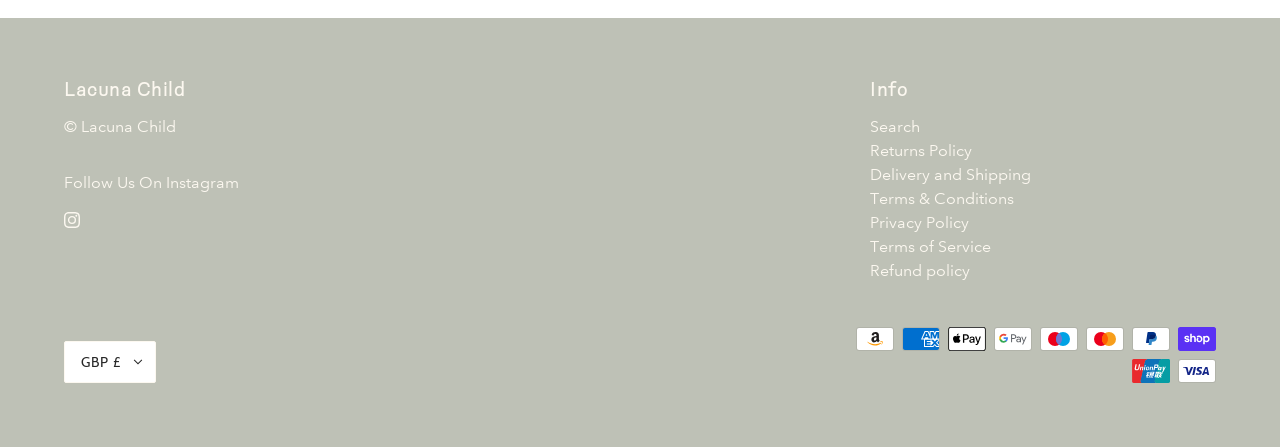Find the bounding box coordinates for the HTML element described as: "Delivery and Shipping". The coordinates should consist of four float values between 0 and 1, i.e., [left, top, right, bottom].

[0.68, 0.369, 0.806, 0.411]